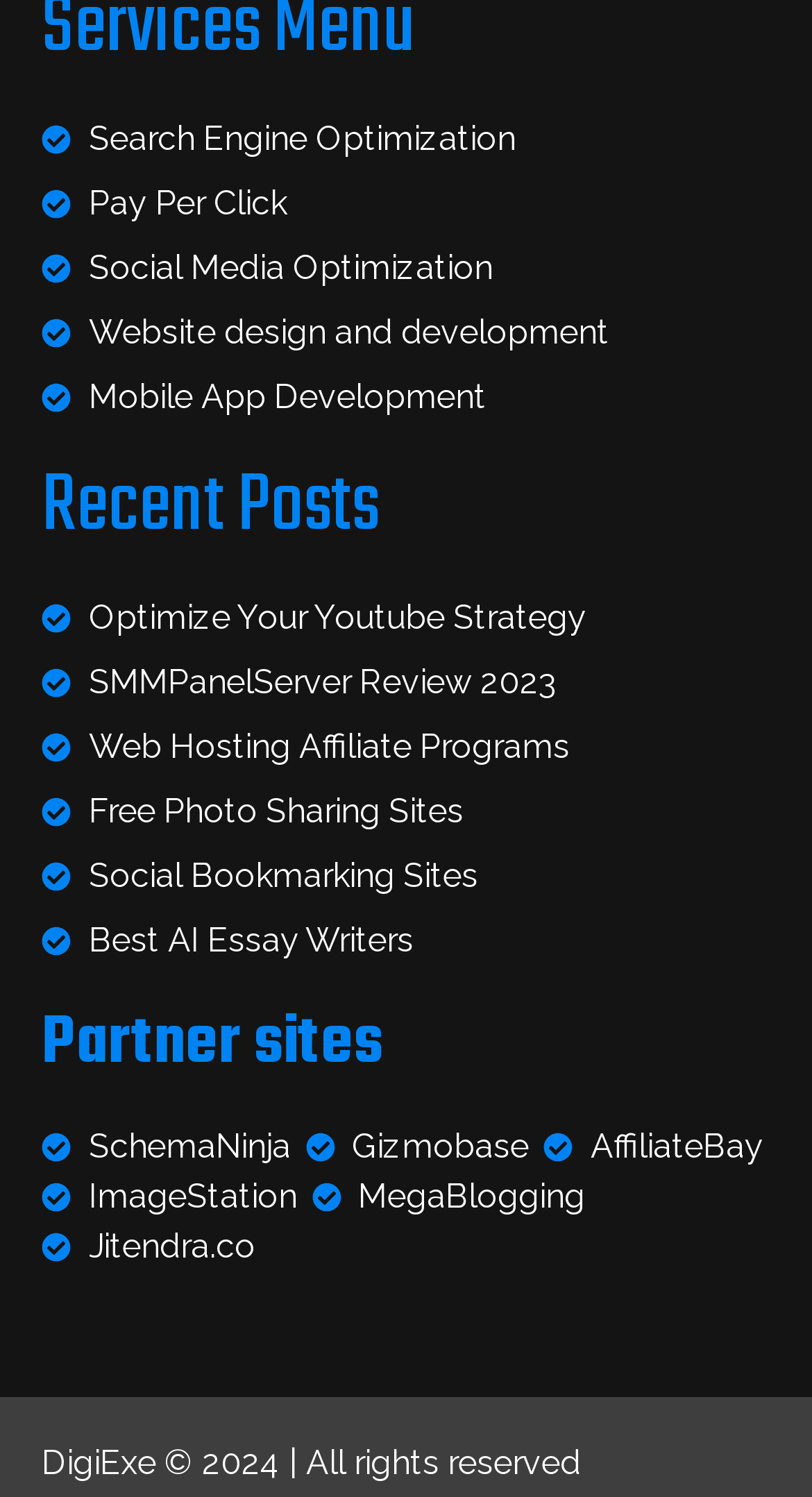What is the first service offered?
Look at the screenshot and respond with a single word or phrase.

Search Engine Optimization